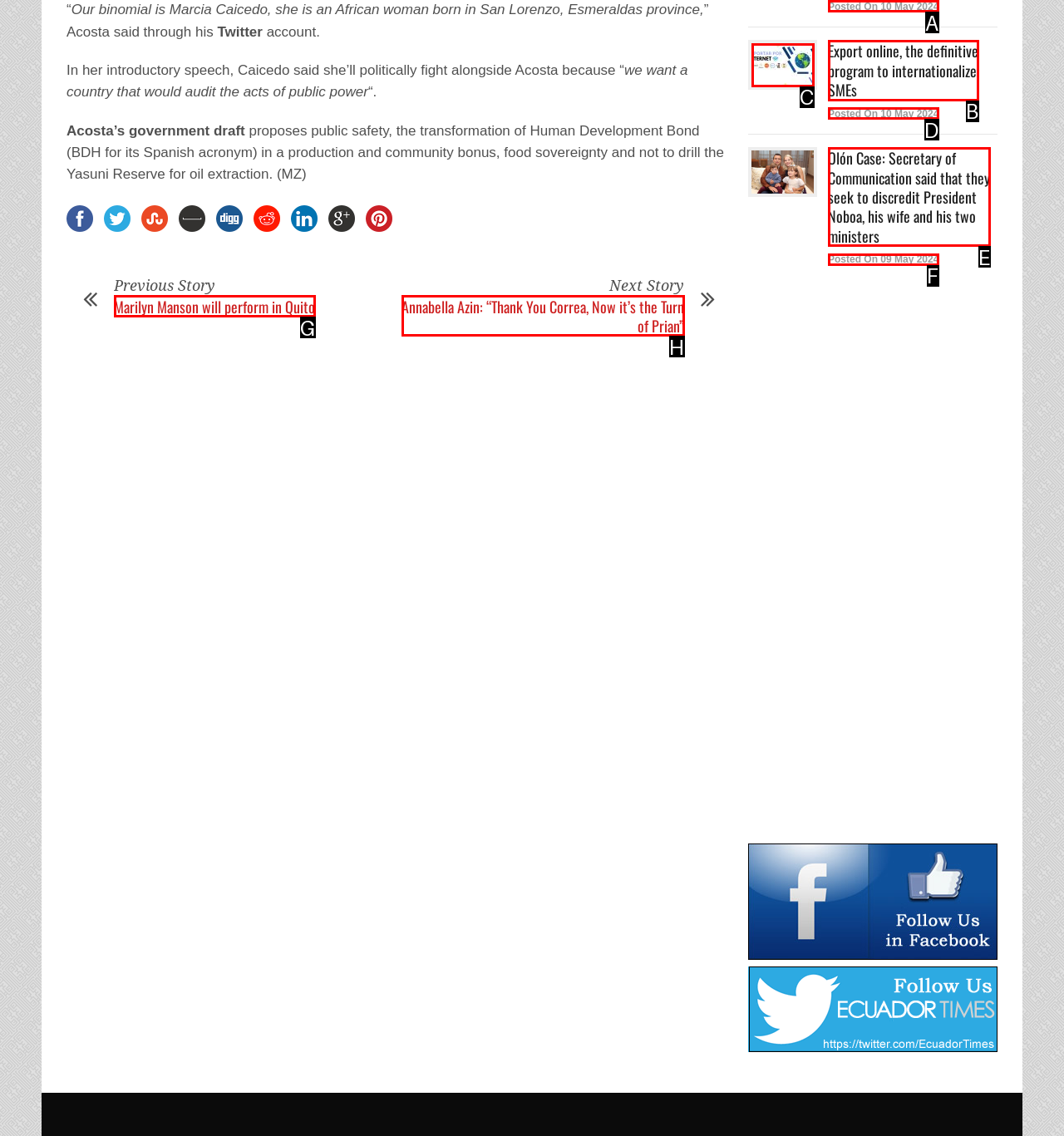Tell me which option best matches the description: Posted On 10 May 2024
Answer with the option's letter from the given choices directly.

A